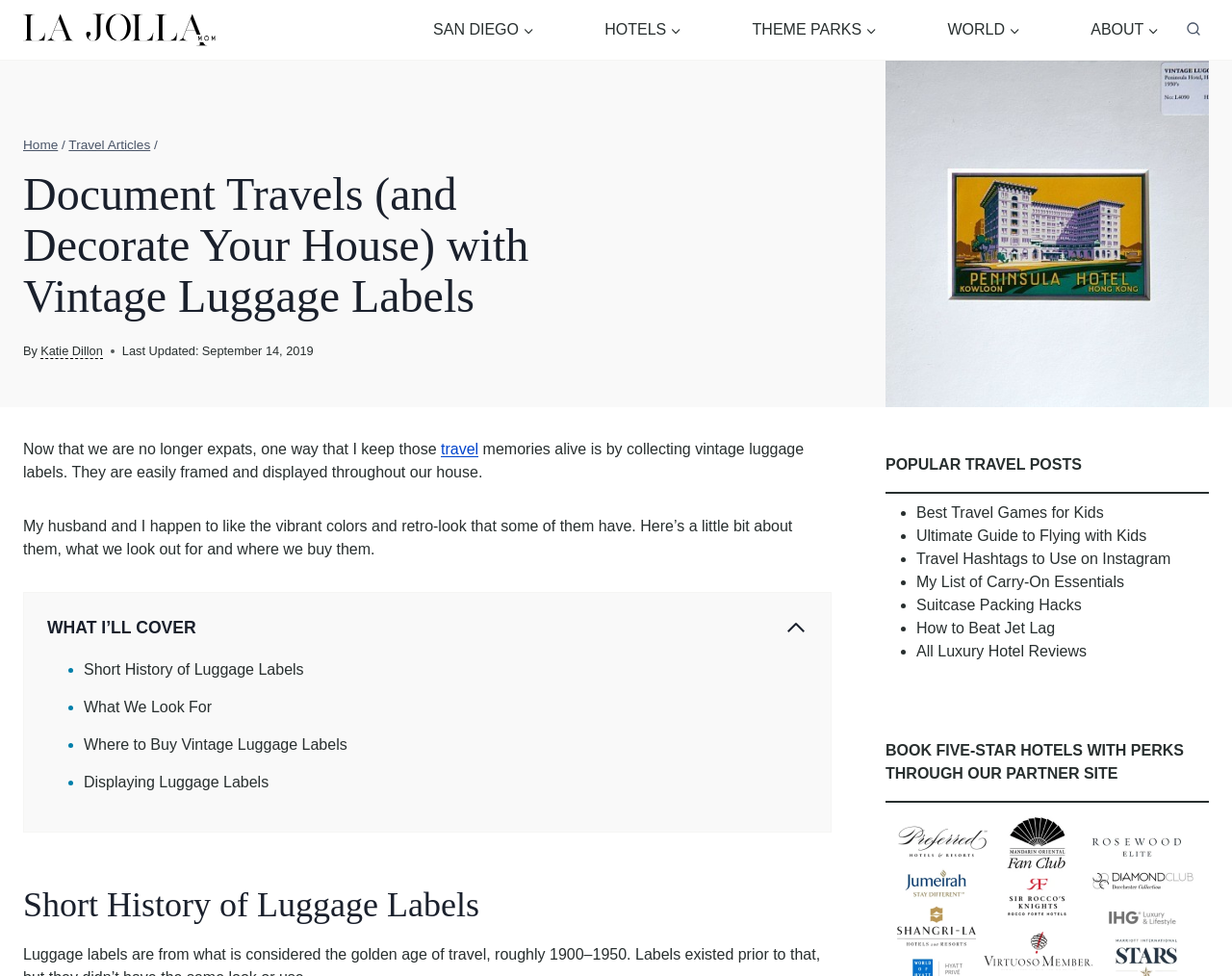Can you determine the bounding box coordinates of the area that needs to be clicked to fulfill the following instruction: "Click on the 'SAN DIEGO' link"?

[0.344, 0.009, 0.441, 0.052]